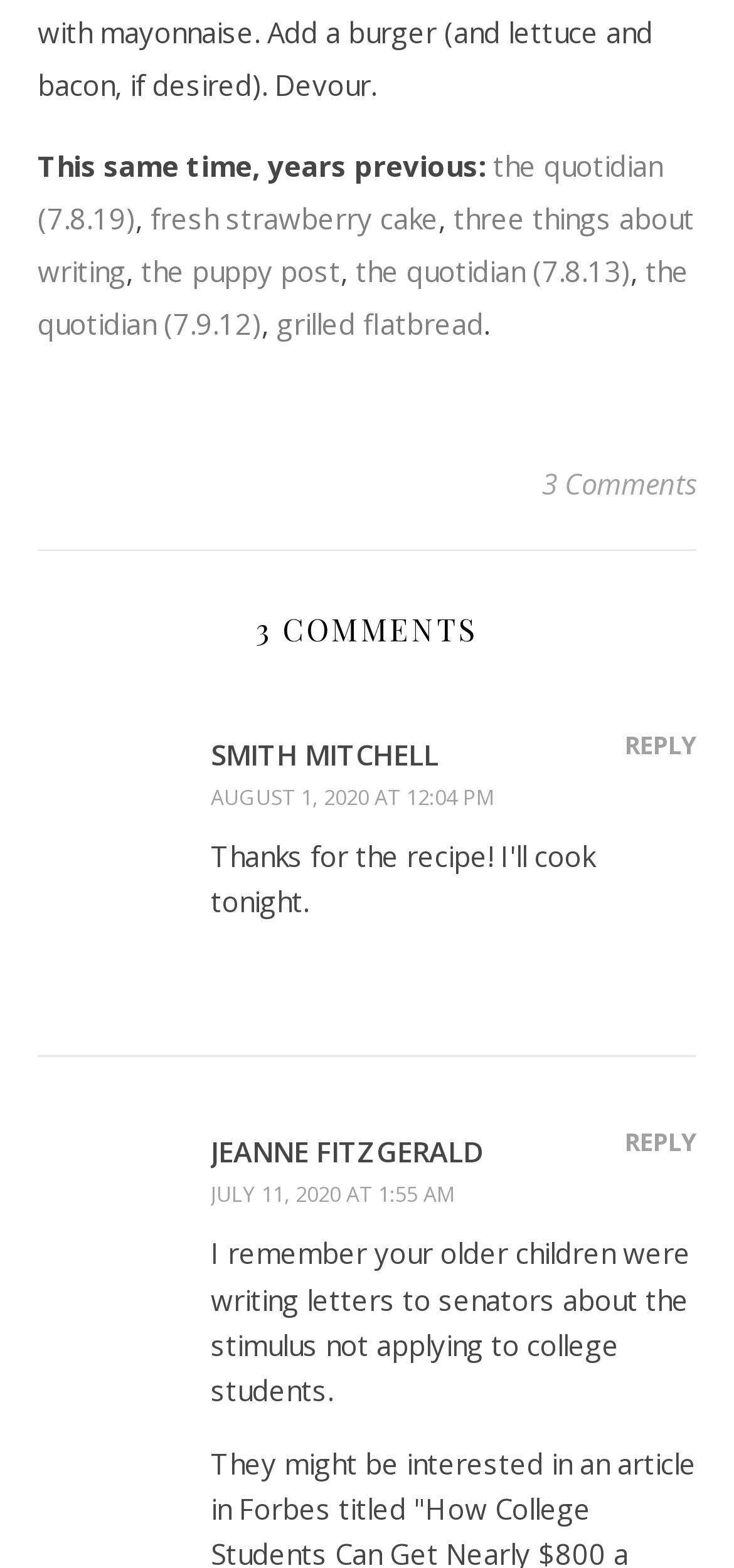What is the title of the first article?
Answer with a single word or phrase by referring to the visual content.

SMITH MITCHELL